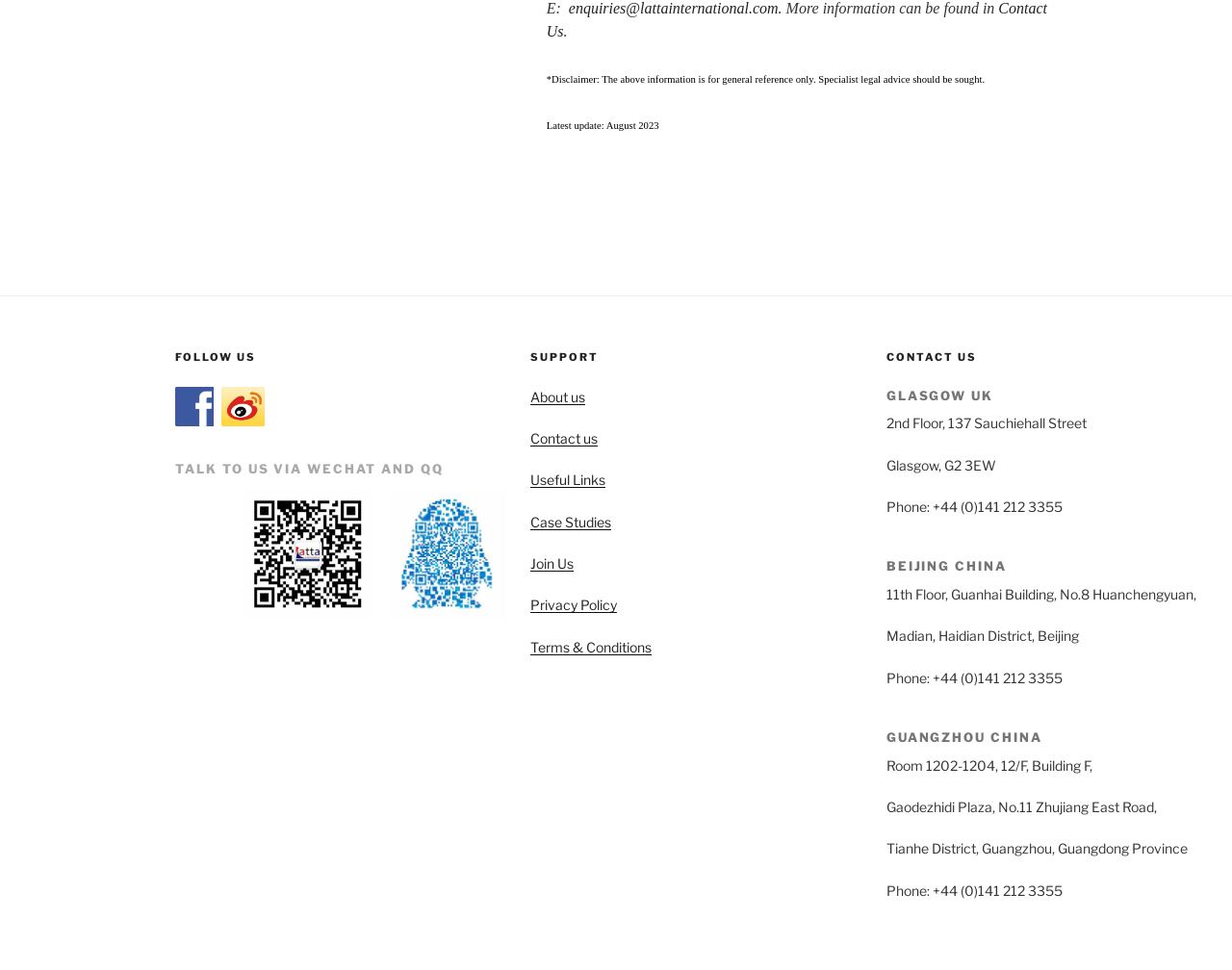Can you find the bounding box coordinates of the area I should click to execute the following instruction: "Follow us on Wechat"?

[0.197, 0.506, 0.302, 0.638]